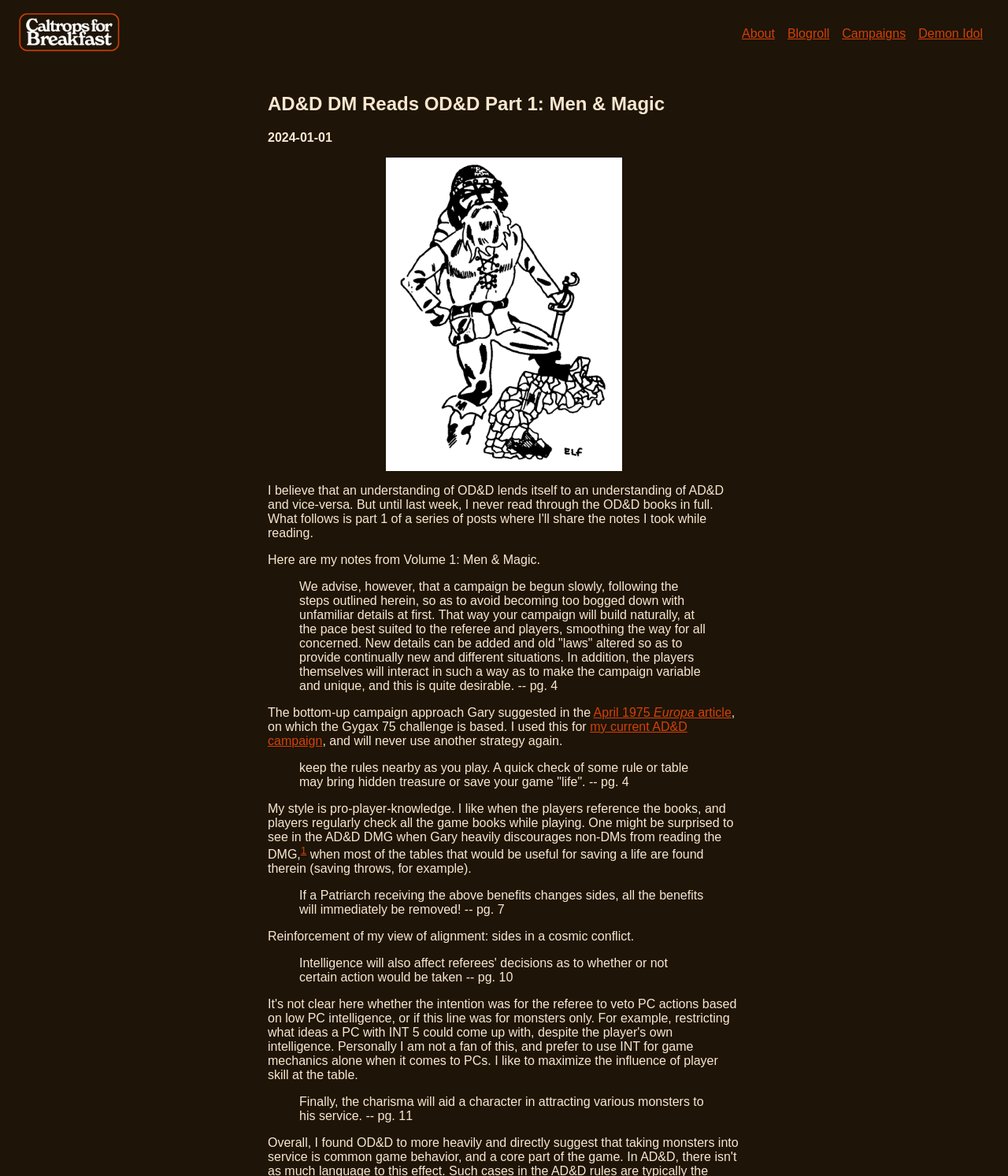Provide a brief response to the question below using one word or phrase:
How many blockquotes are on the webpage?

4